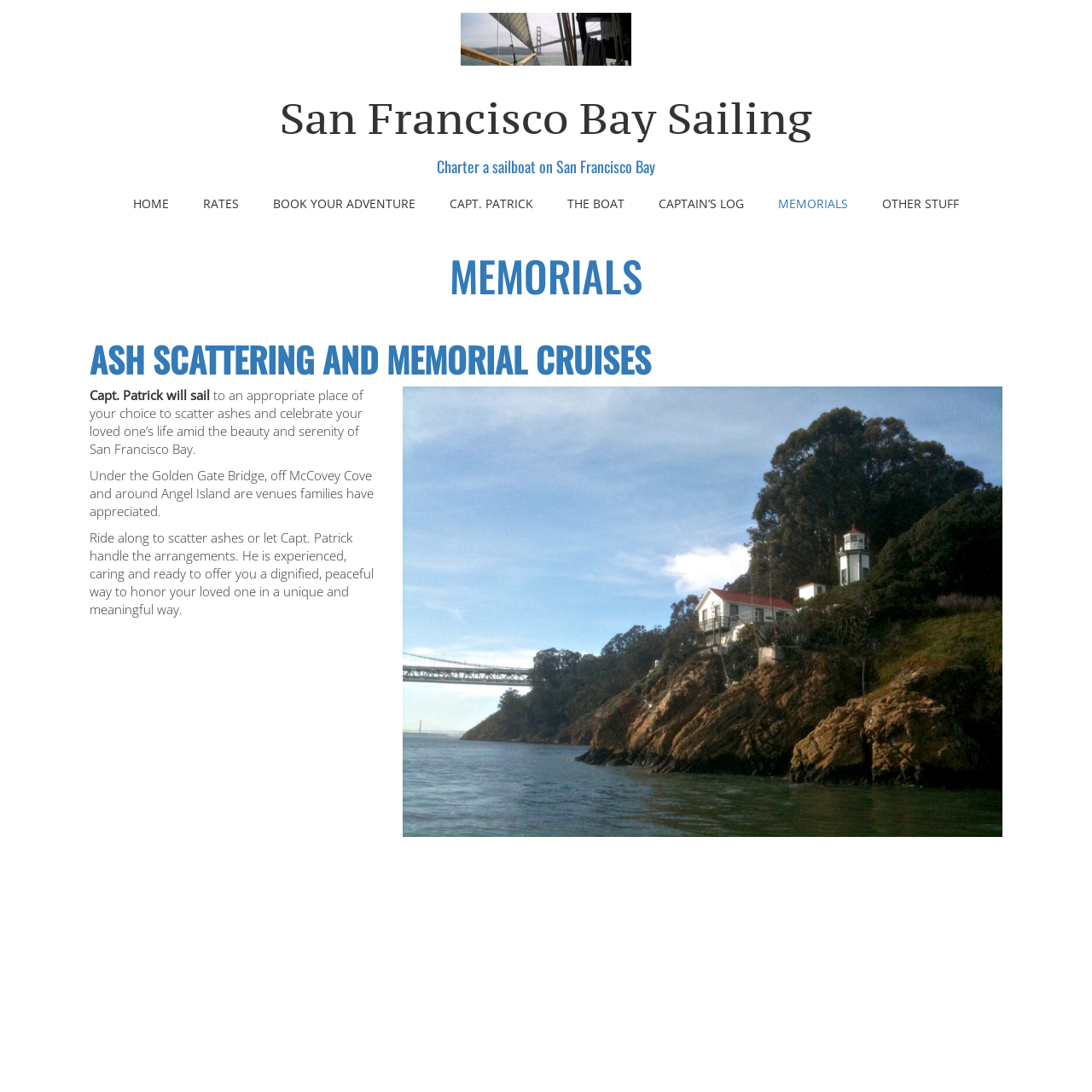Pinpoint the bounding box coordinates of the clickable element needed to complete the instruction: "Click the 'HOME' link". The coordinates should be provided as four float numbers between 0 and 1: [left, top, right, bottom].

[0.106, 0.168, 0.17, 0.205]